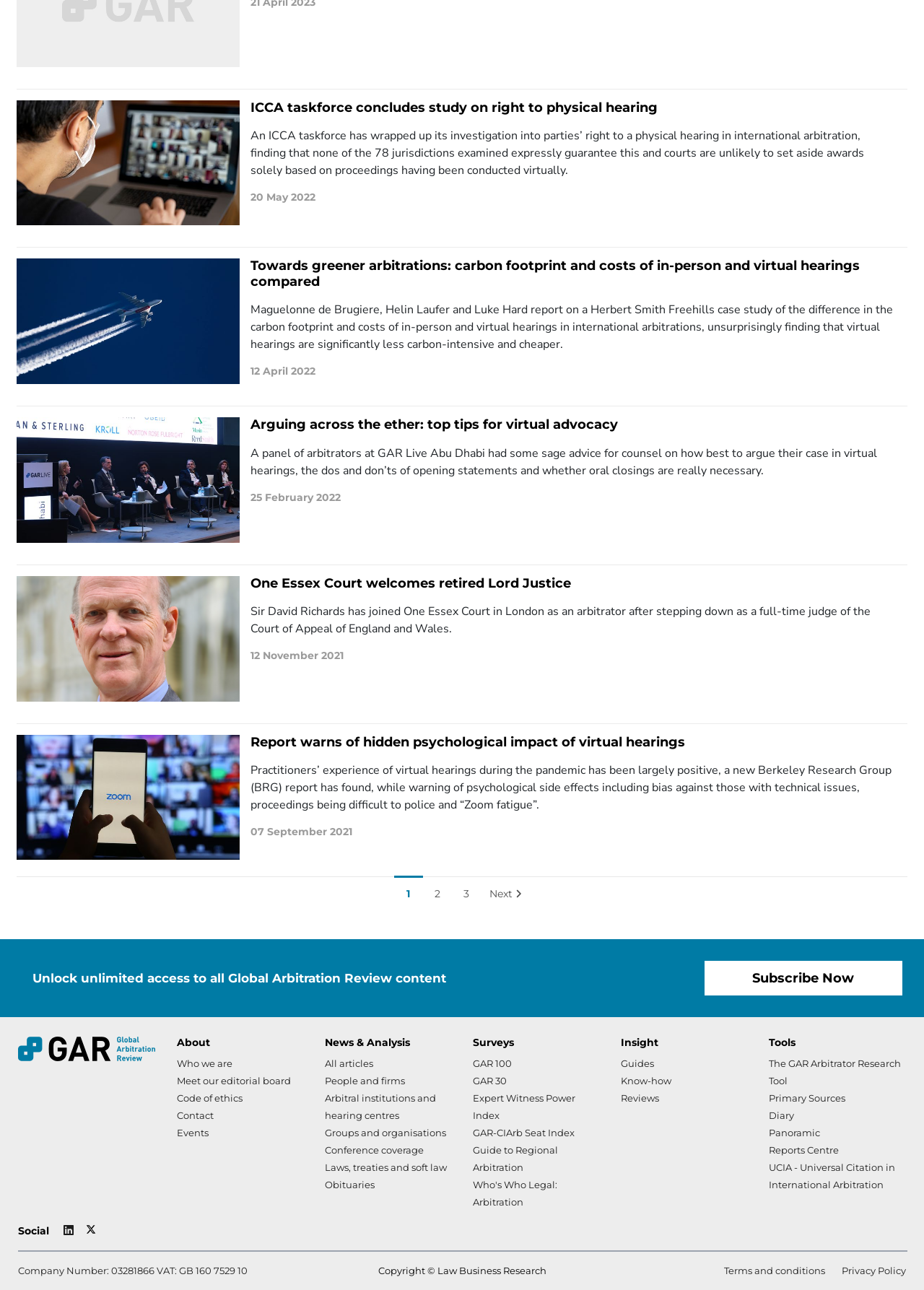Using the description "People and firms", predict the bounding box of the relevant HTML element.

[0.352, 0.833, 0.438, 0.842]